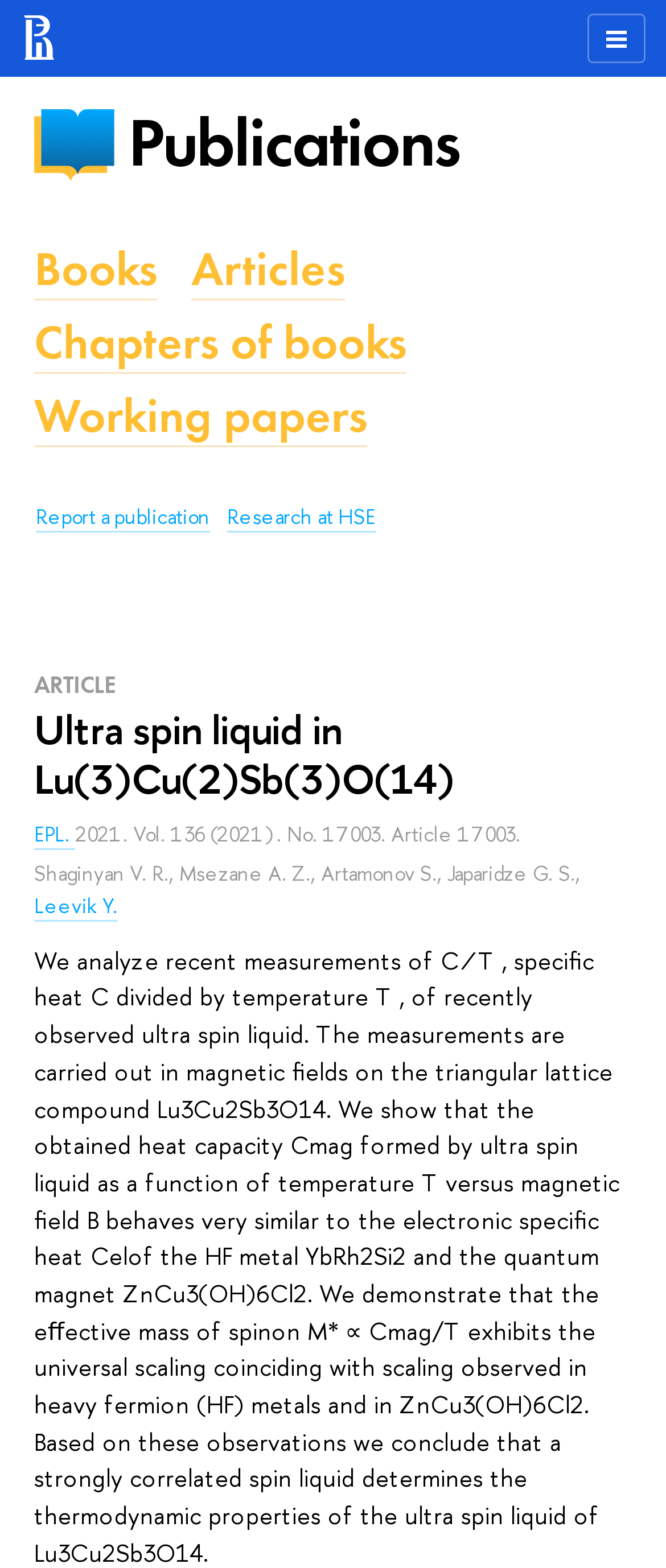Answer the question below using just one word or a short phrase: 
What type of publication is this?

Article